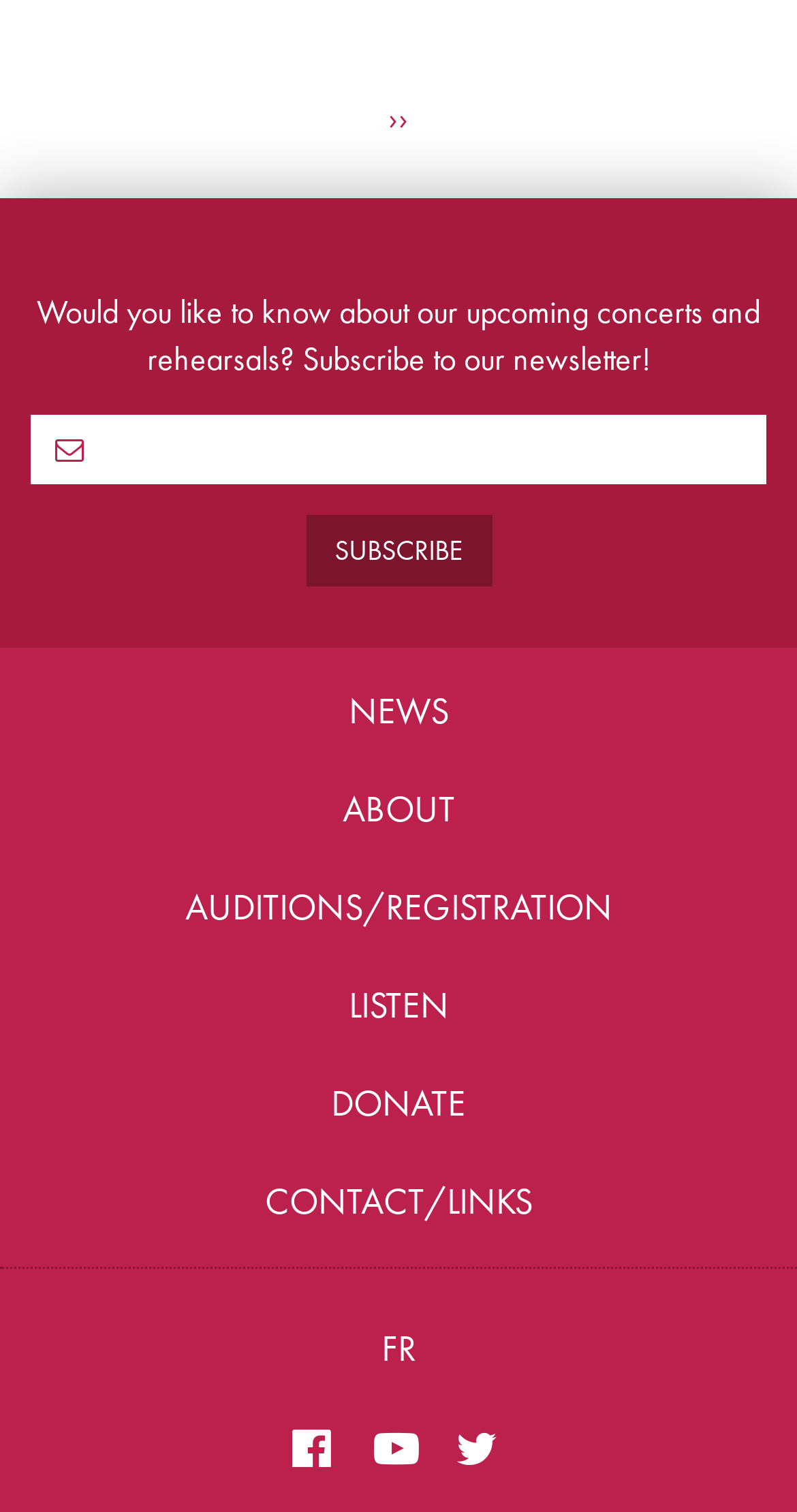What is the purpose of the textbox?
Using the image, answer in one word or phrase.

To input email